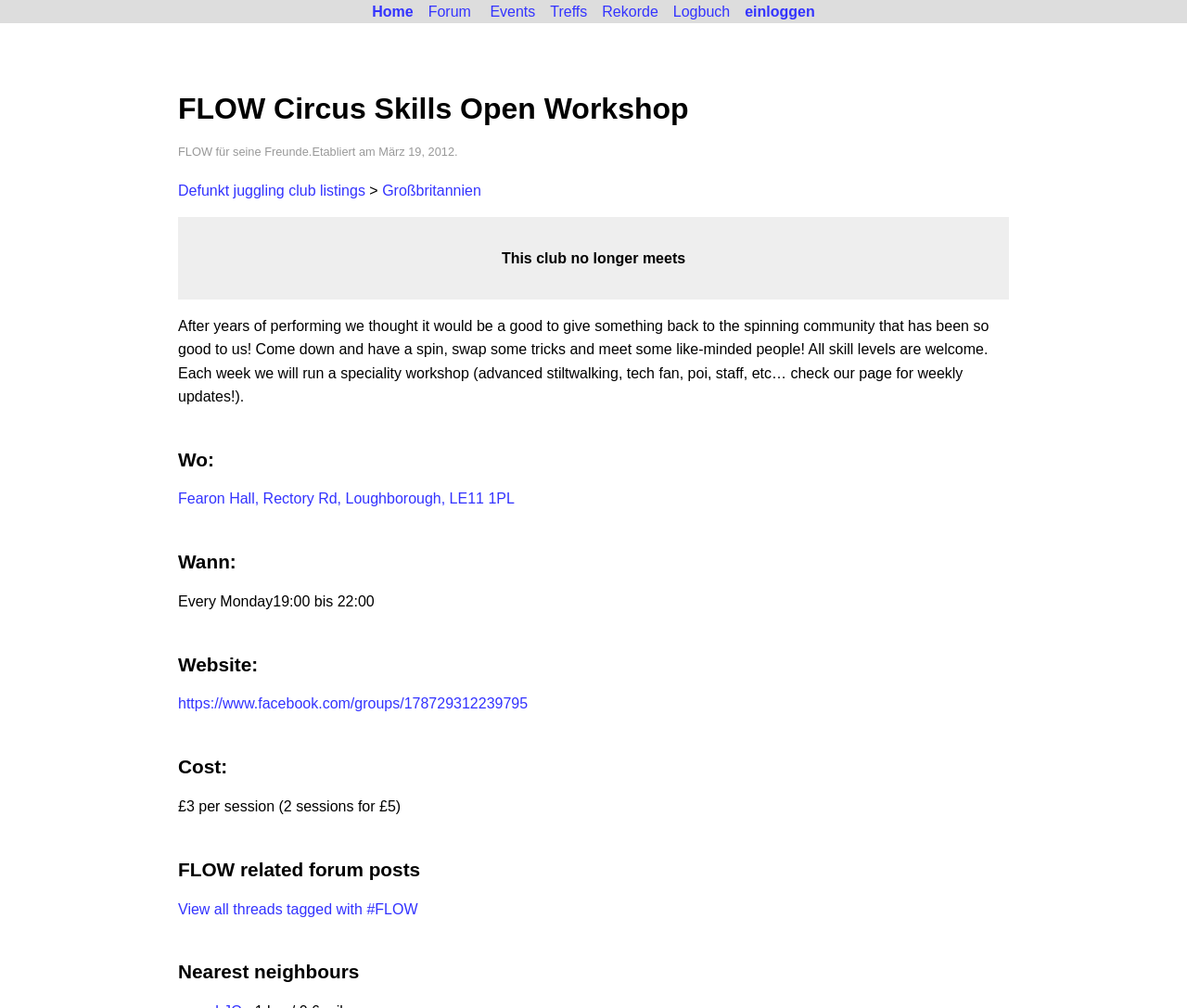Please specify the bounding box coordinates for the clickable region that will help you carry out the instruction: "login".

[0.621, 0.002, 0.693, 0.021]